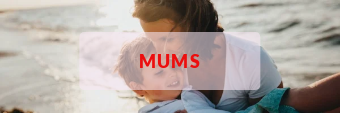What color is the highlighted word?
Give a single word or phrase as your answer by examining the image.

Red